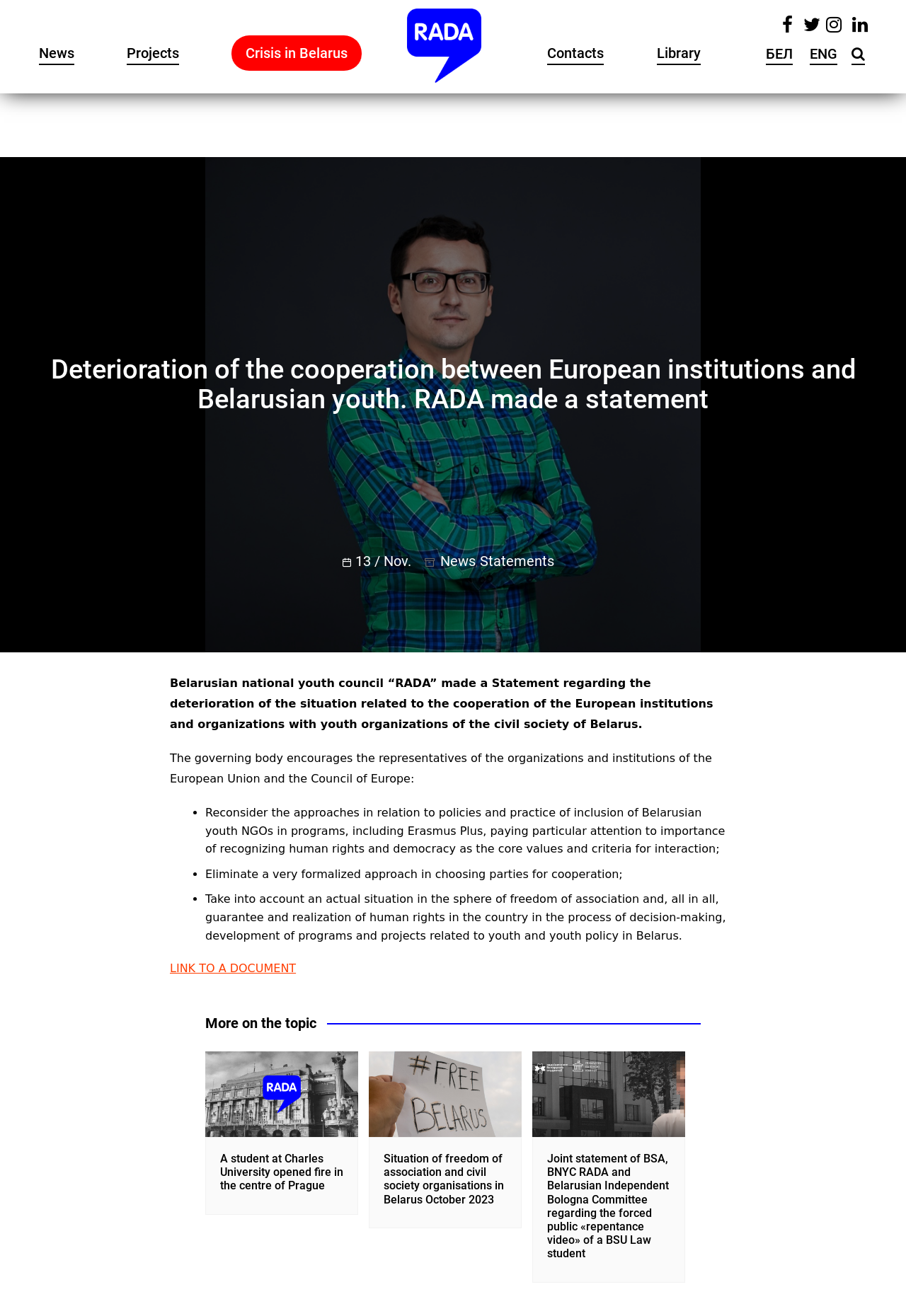Identify the main title of the webpage and generate its text content.

Deterioration of the cooperation between European institutions and Belarusian youth. RADA made a statement